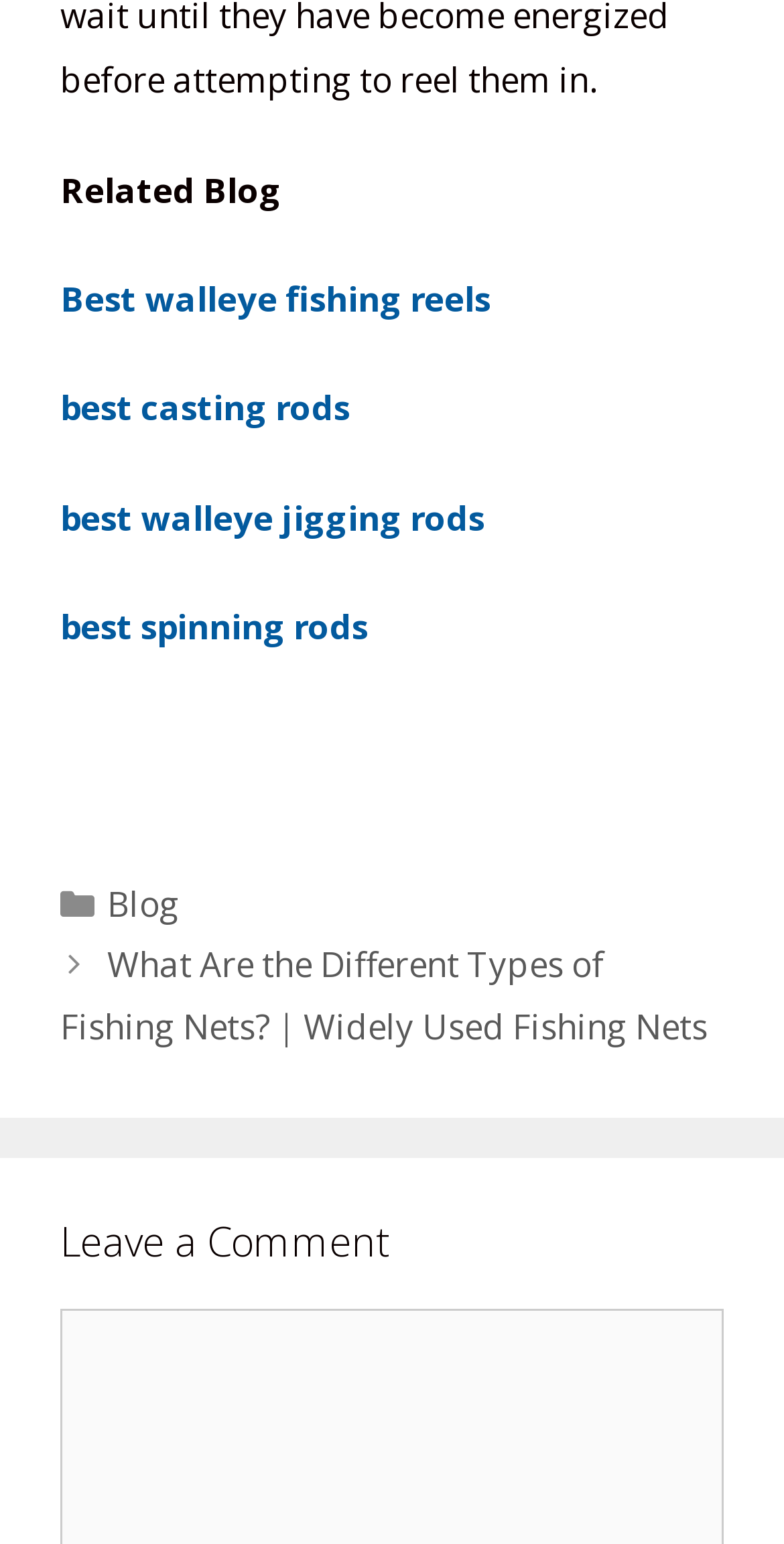Please determine the bounding box coordinates of the element's region to click for the following instruction: "Leave a comment".

[0.077, 0.79, 0.923, 0.822]